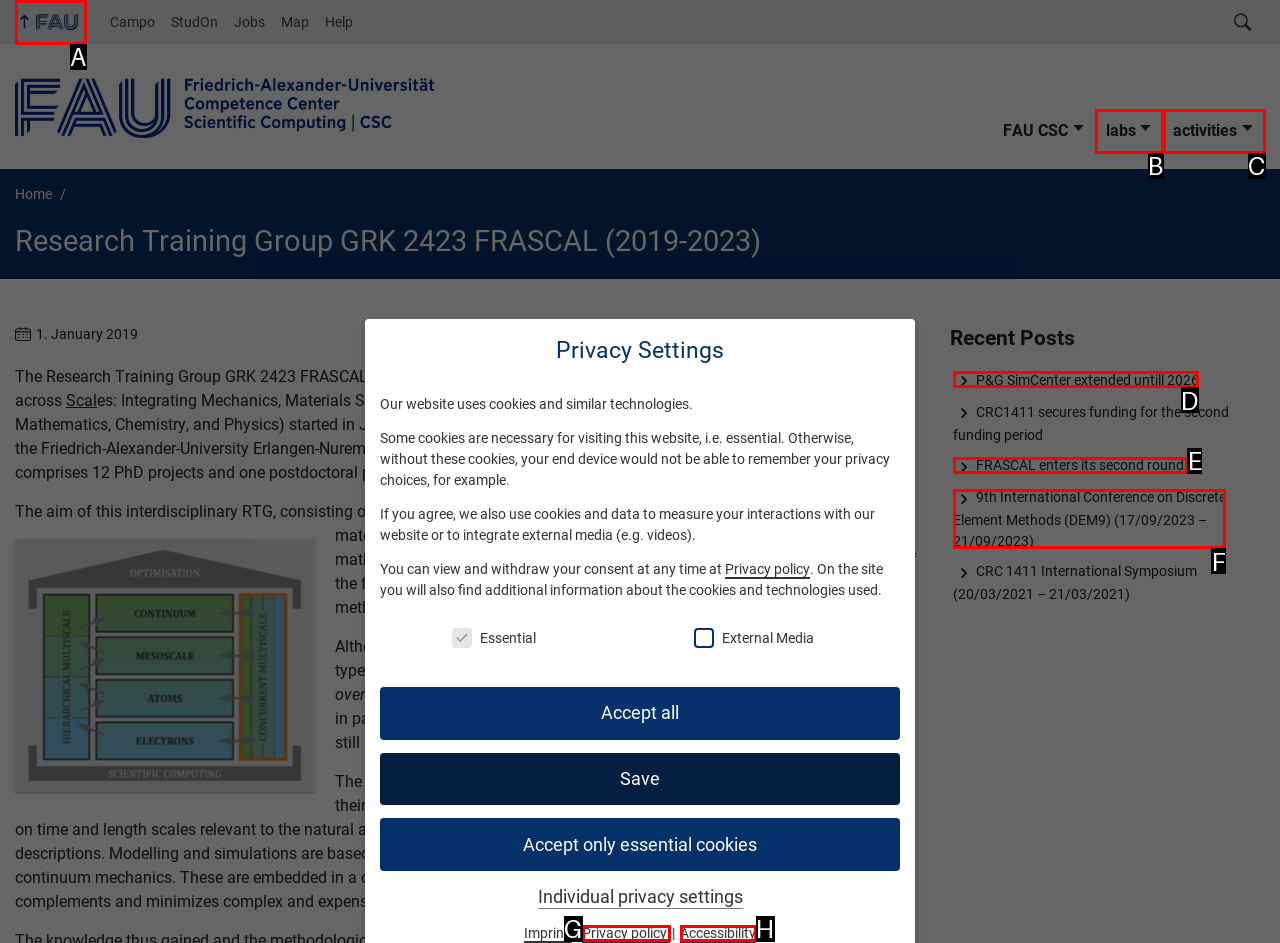Tell me which UI element to click to fulfill the given task: View the Digiprove certificate. Respond with the letter of the correct option directly.

None